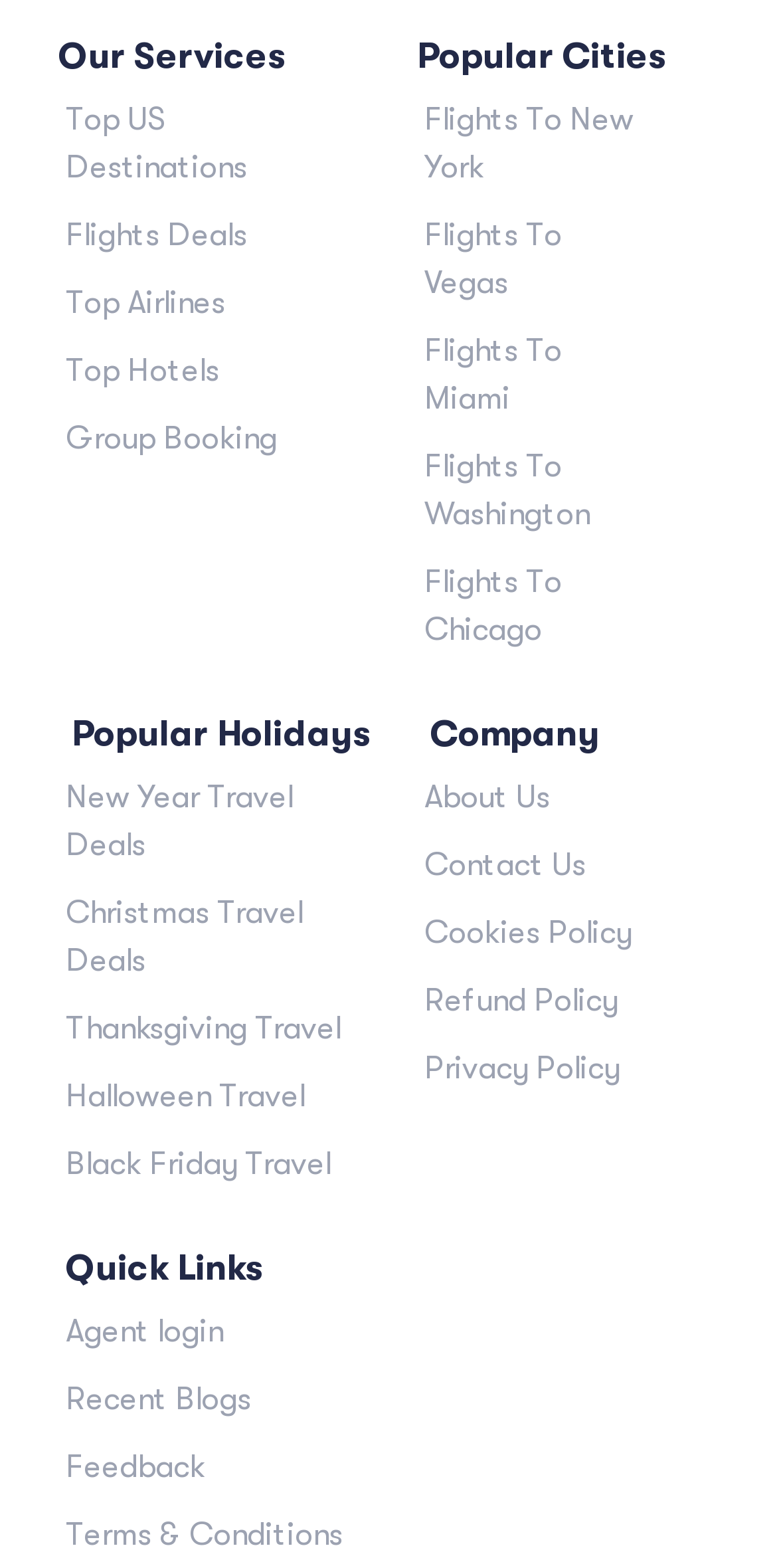Please determine the bounding box coordinates for the element that should be clicked to follow these instructions: "Book Flights To New York".

[0.546, 0.06, 0.822, 0.134]